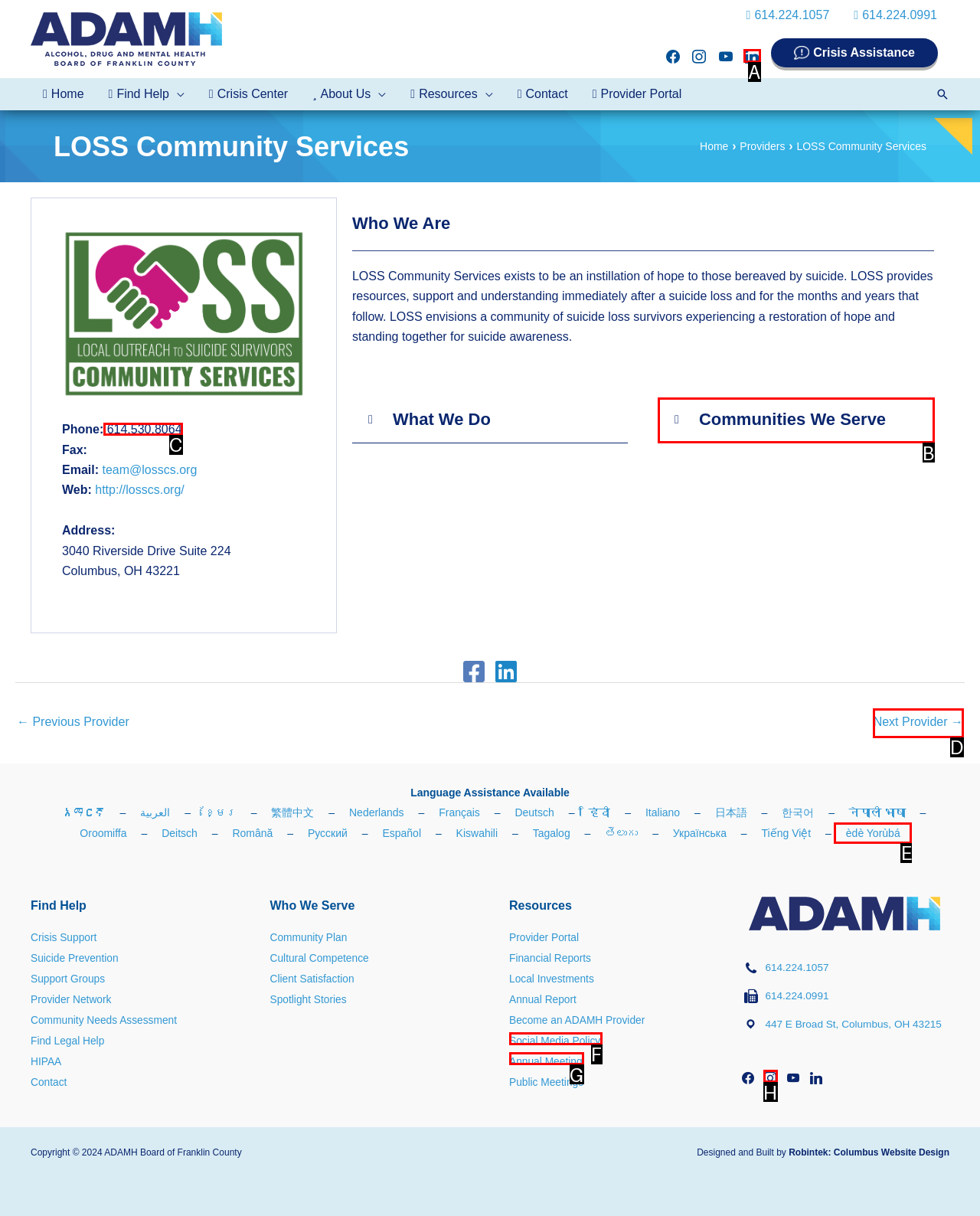To complete the instruction: Click the phone number link, which HTML element should be clicked?
Respond with the option's letter from the provided choices.

C